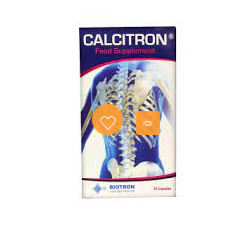Offer a detailed narrative of the image's content.

The image showcases the product packaging for "Calcitron," a dietary supplement designed to support bone and joint health. The package features a vibrant design with a blue and white color scheme, prominently displaying the product name "Calcitron" at the top. The background illustration depicts a human spine, emphasizing the supplement's focus on bone health. 

In the center, there are two eye-catching icons: one resembling a heart and another representing an eye, suggesting health benefits and attentive care related to bone and overall well-being. The packaging indicates that it contains 30 capsules, highlighting its role as a food supplement from the brand Biotron. This product is positioned for individuals seeking to enhance their calcium and vitamin intake for better skeletal support.